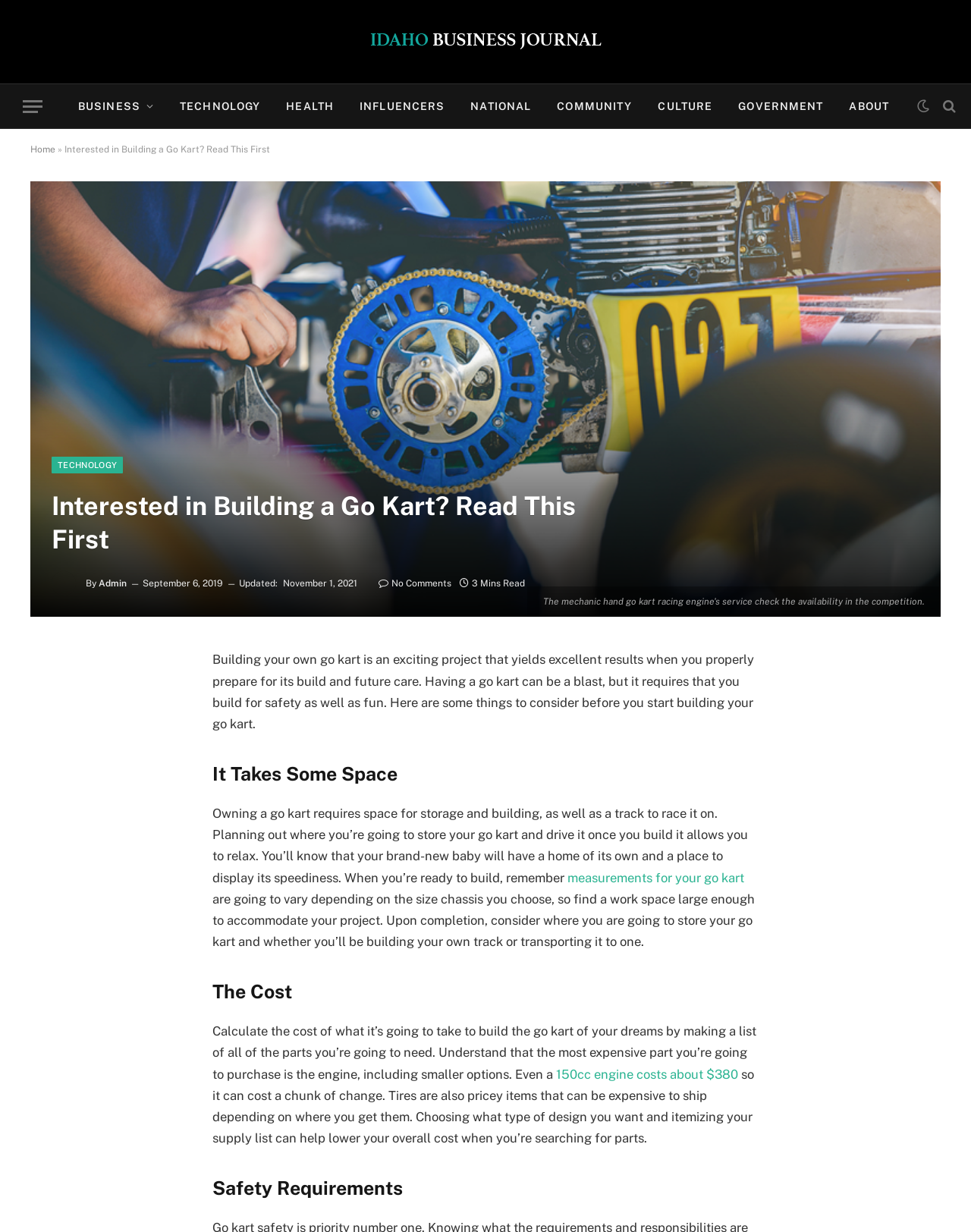Who wrote this article?
Could you answer the question in a detailed manner, providing as much information as possible?

The author of the article is credited as 'Admin', which is mentioned in the byline of the article.